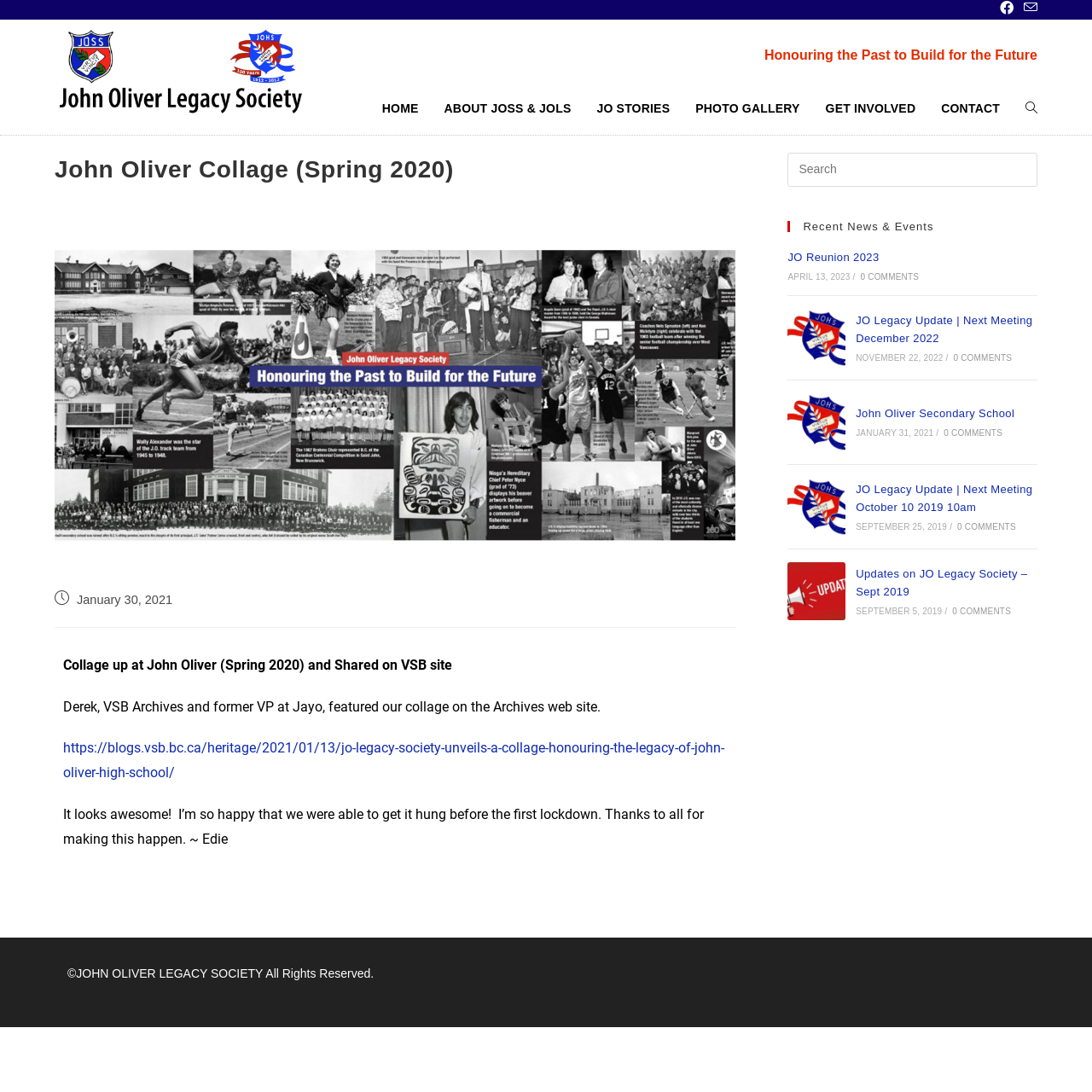What is the copyright information at the bottom of the page?
Please provide a full and detailed response to the question.

I found the answer by looking at the content info element at the bottom of the webpage, which says '©JOHN OLIVER LEGACY SOCIETY All Rights Reserved'.